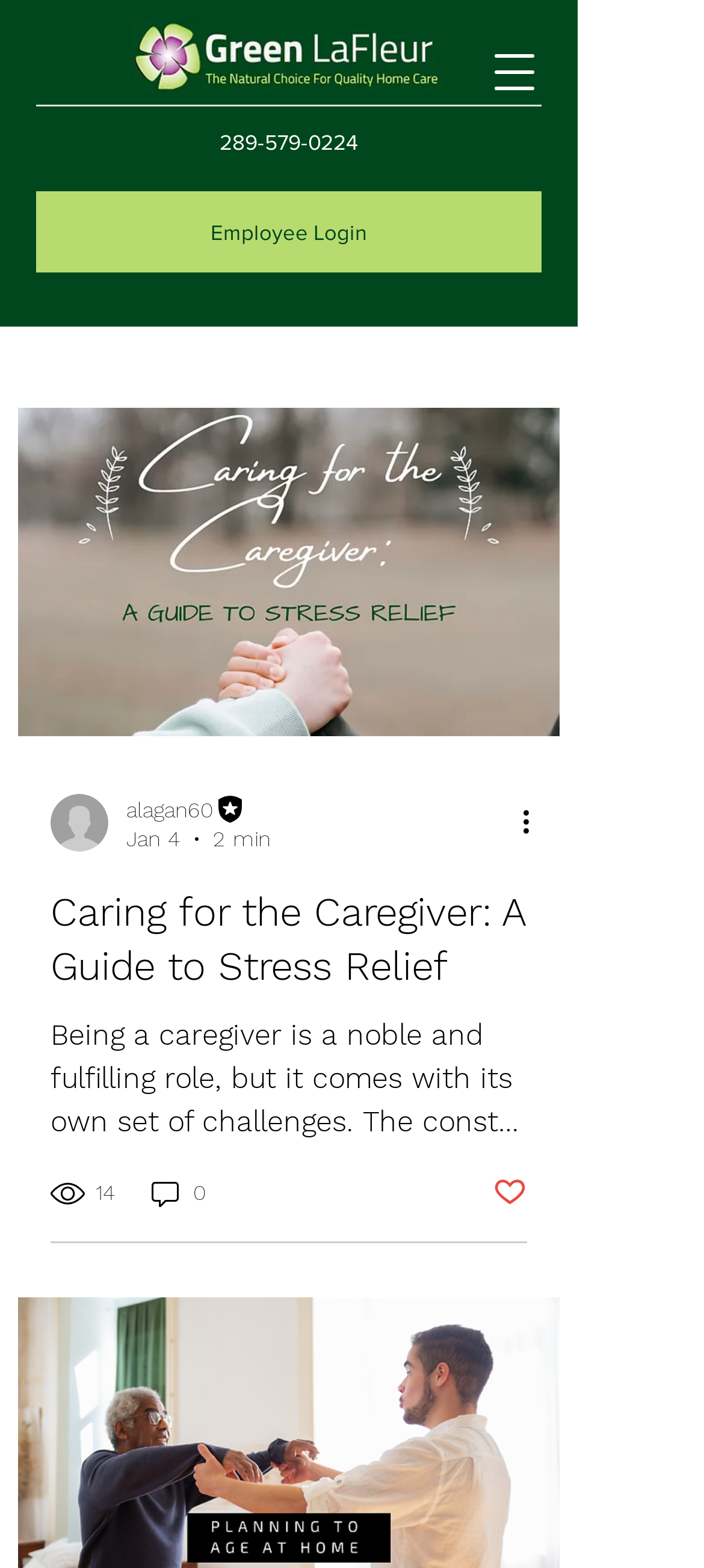Mark the bounding box of the element that matches the following description: "Post not marked as liked".

[0.7, 0.749, 0.749, 0.773]